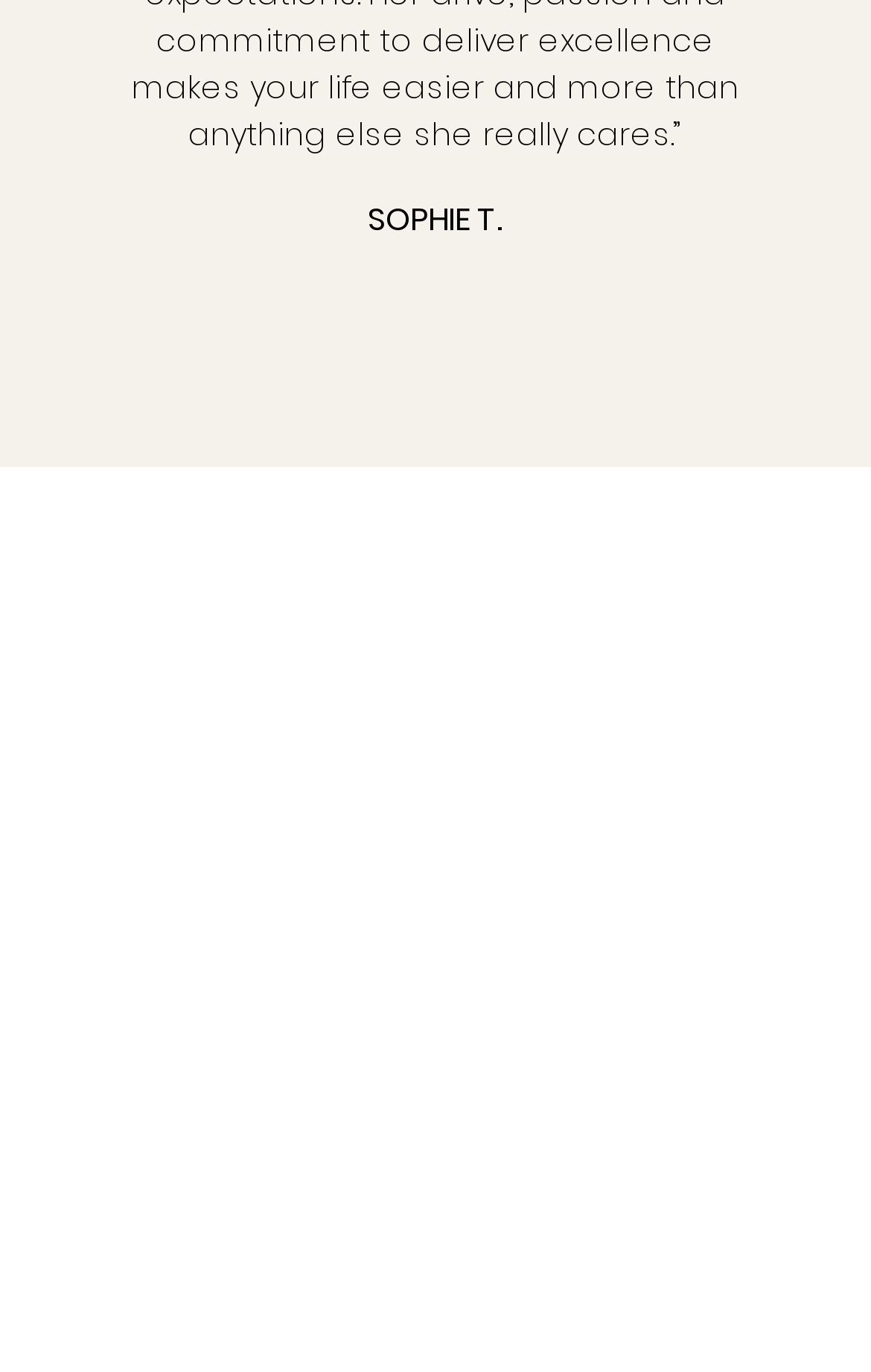Please identify the bounding box coordinates of the area that needs to be clicked to follow this instruction: "Read about Our Story".

[0.775, 0.697, 0.942, 0.729]